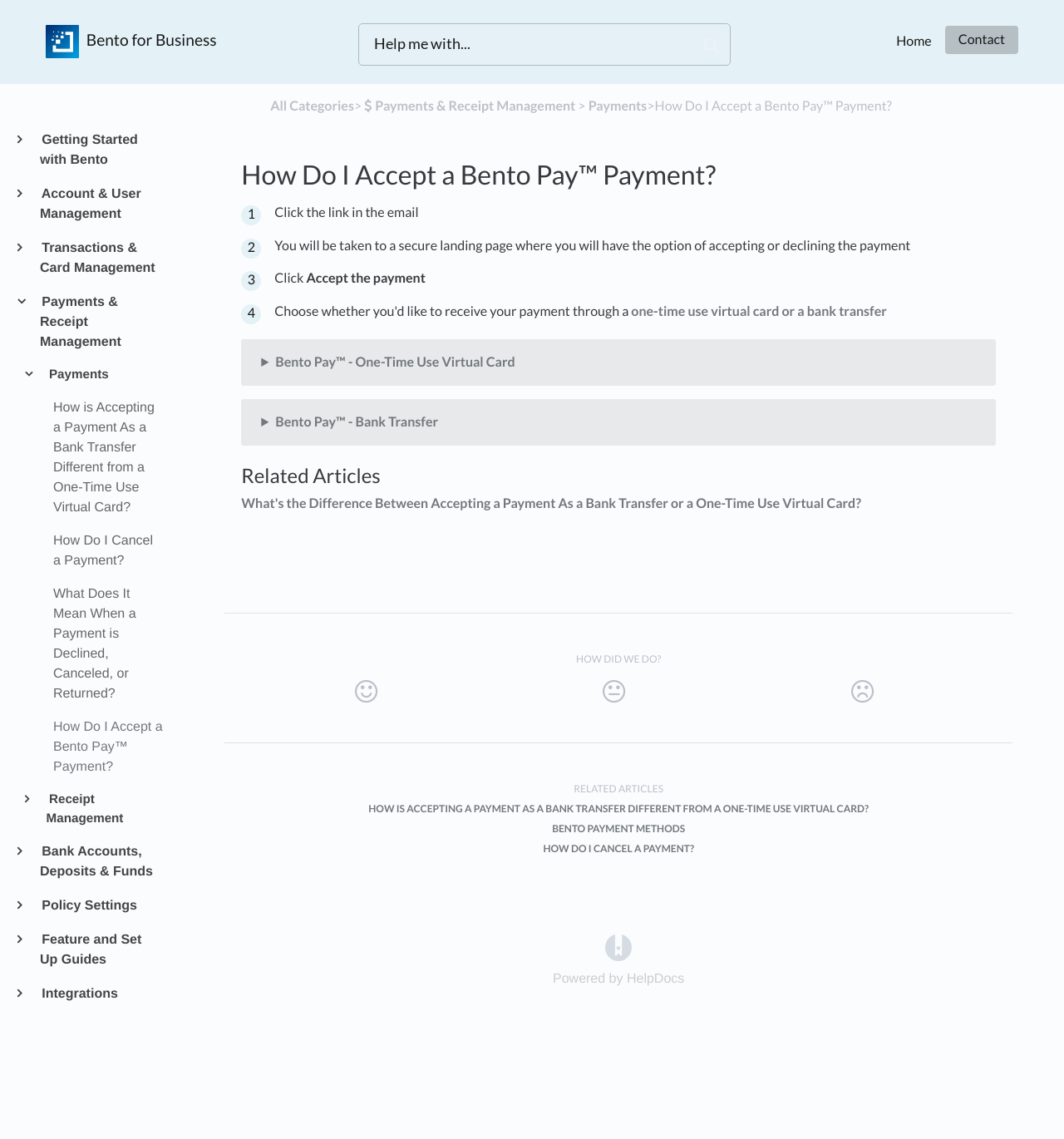Using the element description Transactions & Card Management, predict the bounding box coordinates for the UI element. Provide the coordinates in (top-left x, top-left y, bottom-right x, bottom-right y) format with values ranging from 0 to 1.

[0.038, 0.209, 0.153, 0.245]